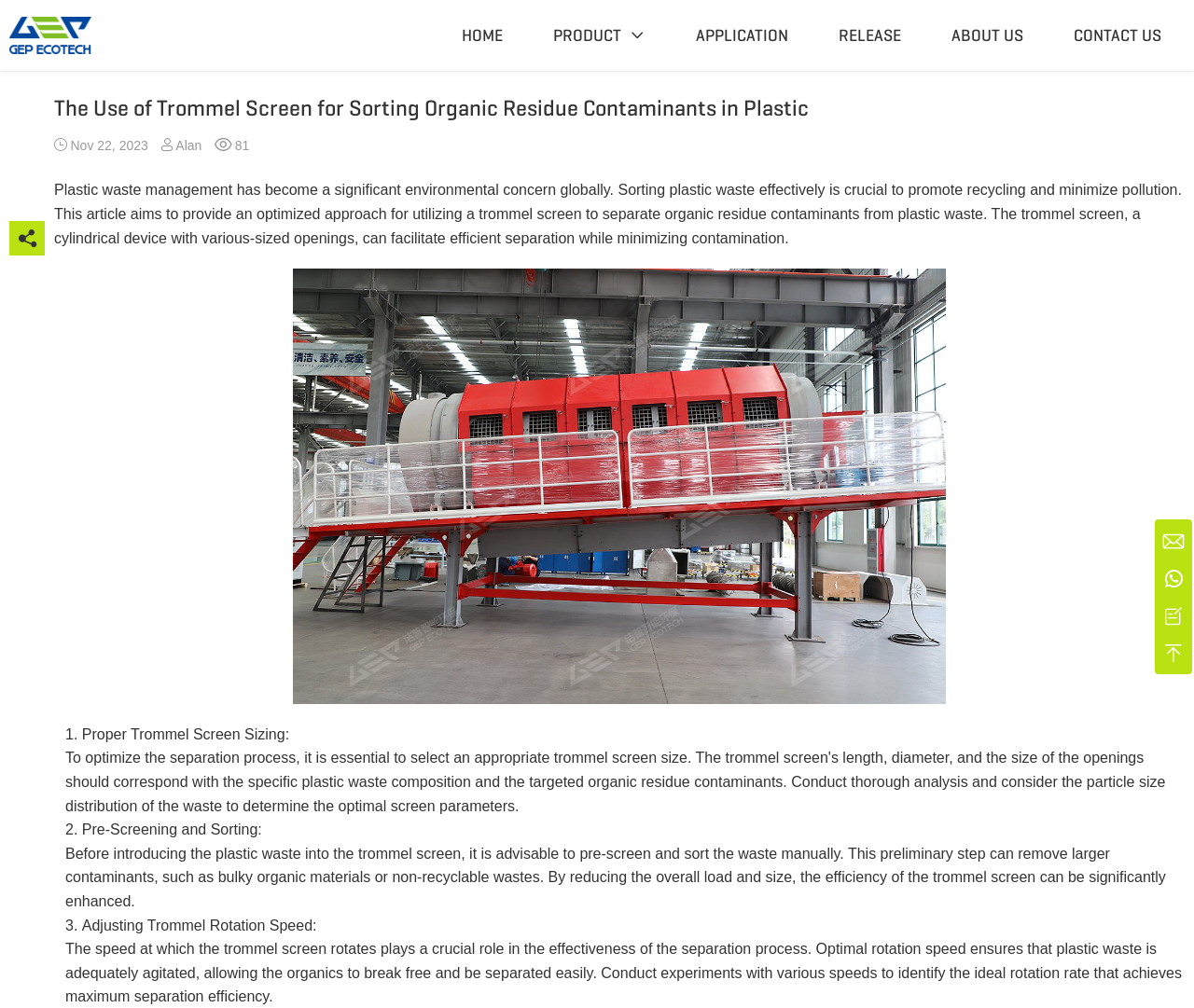How many links are there in the 'PRODUCT' section?
From the details in the image, provide a complete and detailed answer to the question.

By analyzing the webpage, I counted 15 links in the 'PRODUCT' section, including links to different types of machines such as Shredder Machine, Crusher Machine, and Granulator Machine.